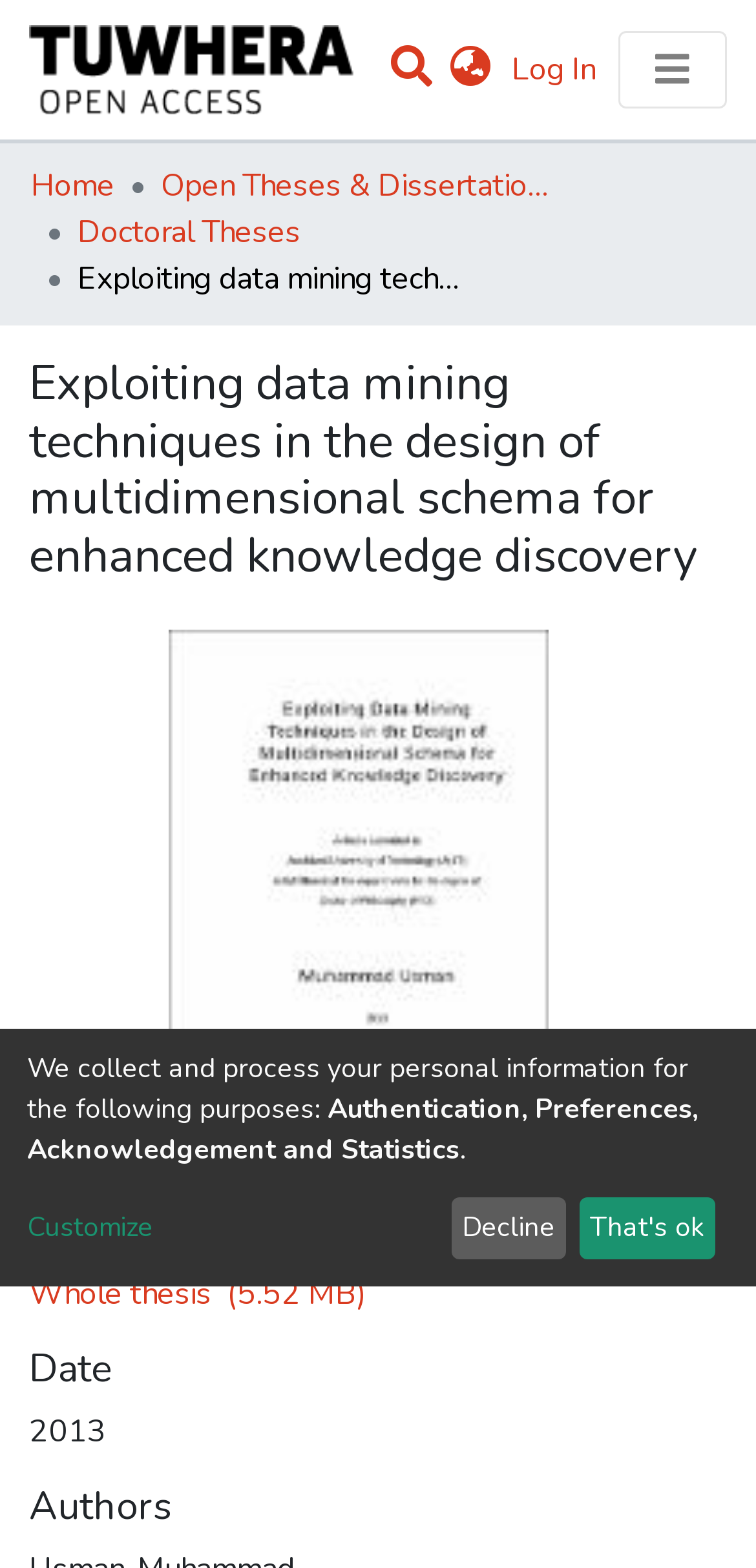Show the bounding box coordinates of the region that should be clicked to follow the instruction: "Switch language."

[0.578, 0.03, 0.667, 0.059]